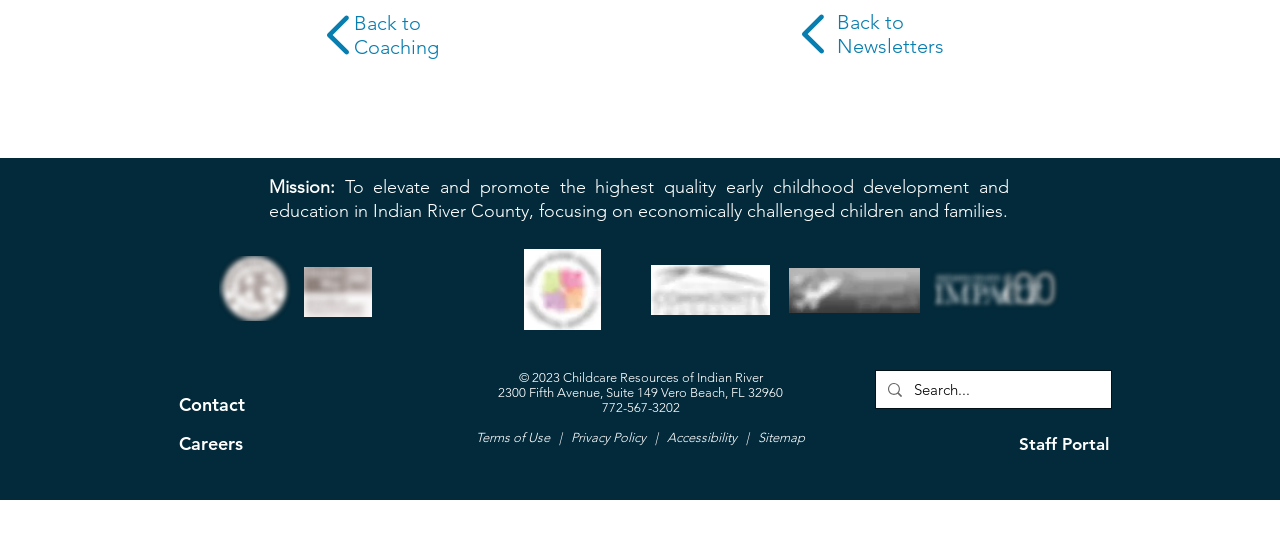Please provide a one-word or phrase answer to the question: 
What is the phone number at the bottom of the page?

772-567-3202